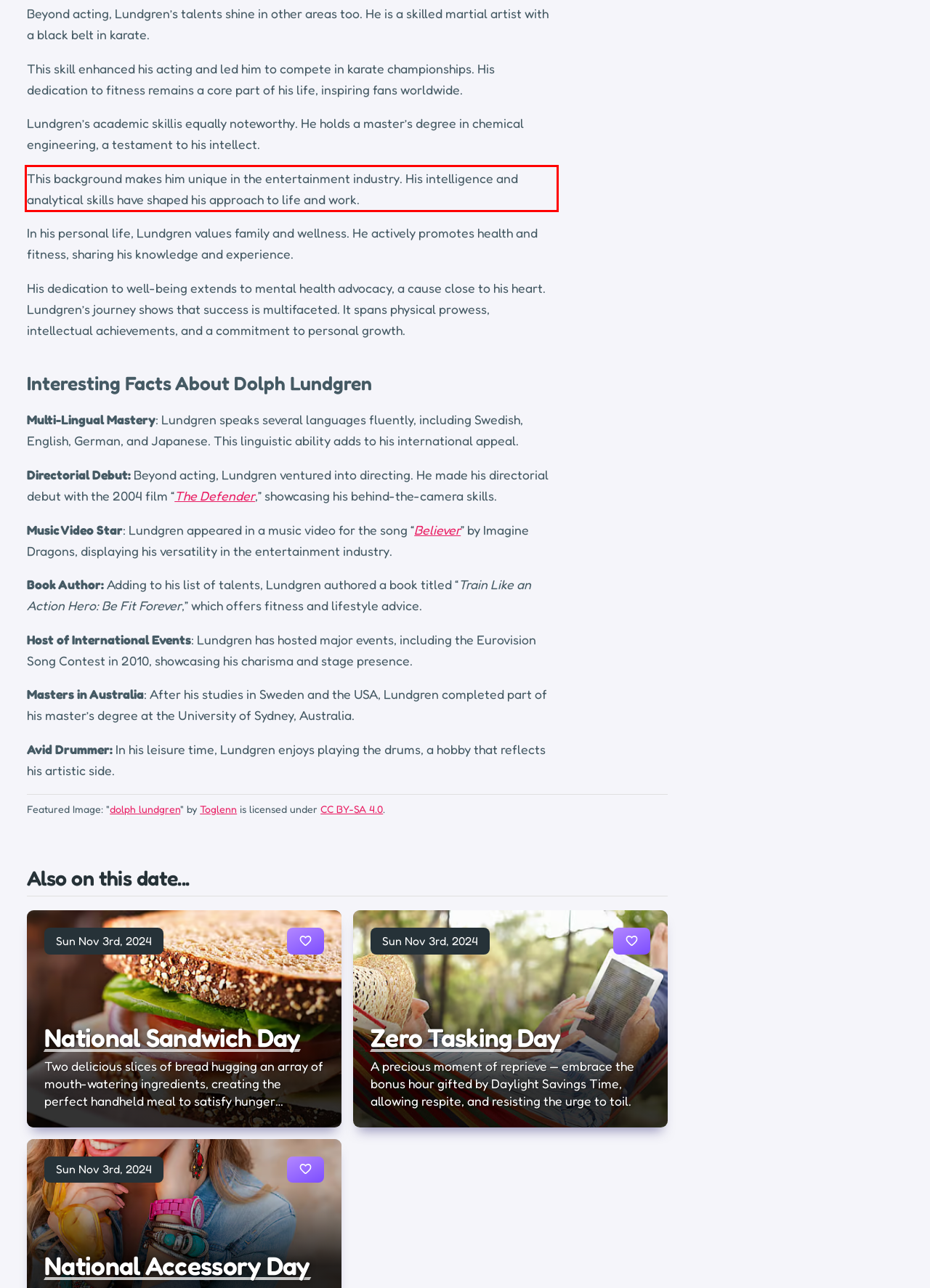Using the provided screenshot of a webpage, recognize and generate the text found within the red rectangle bounding box.

This background makes him unique in the entertainment industry. His intelligence and analytical skills have shaped his approach to life and work.